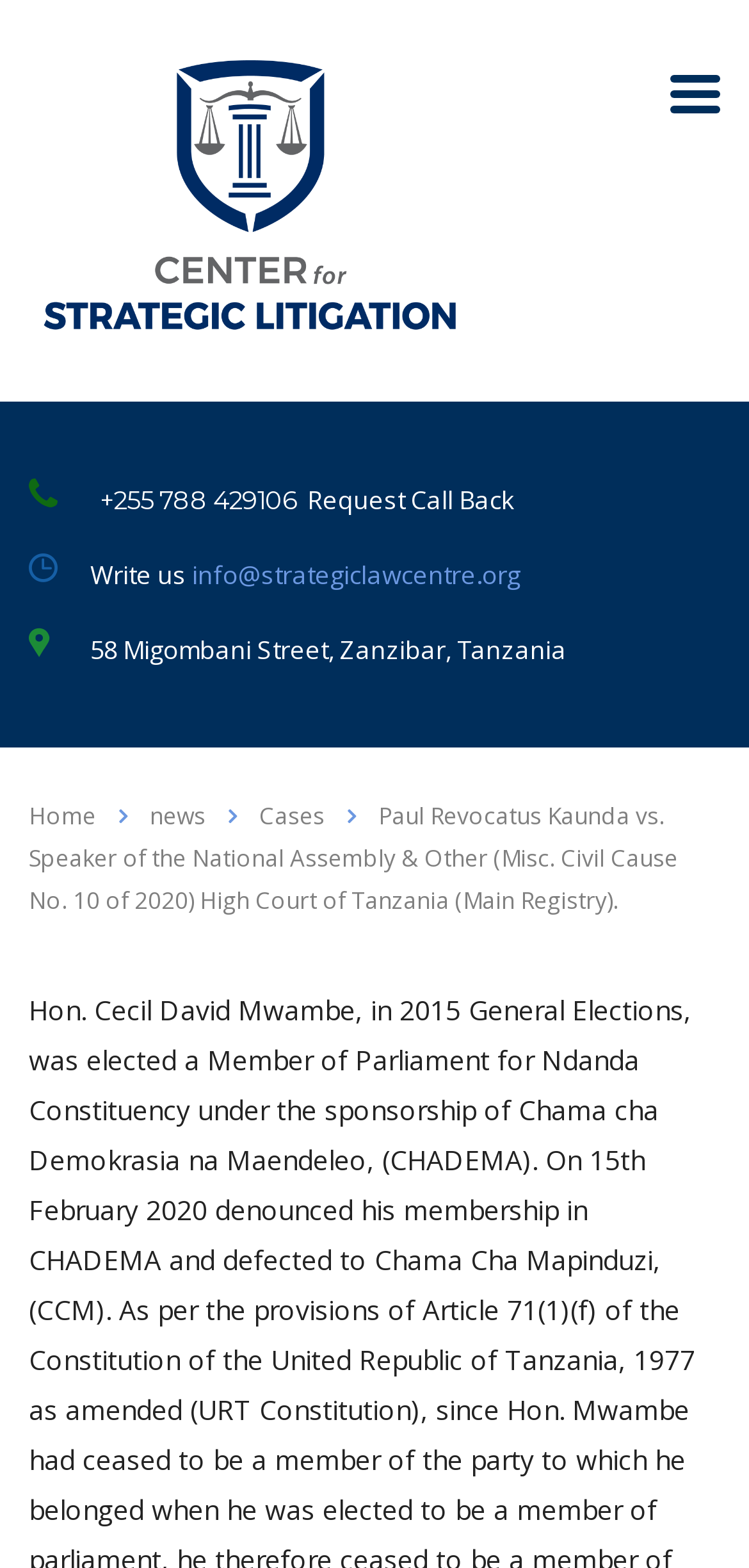Respond to the question below with a single word or phrase: How many navigation links are there at the top?

3